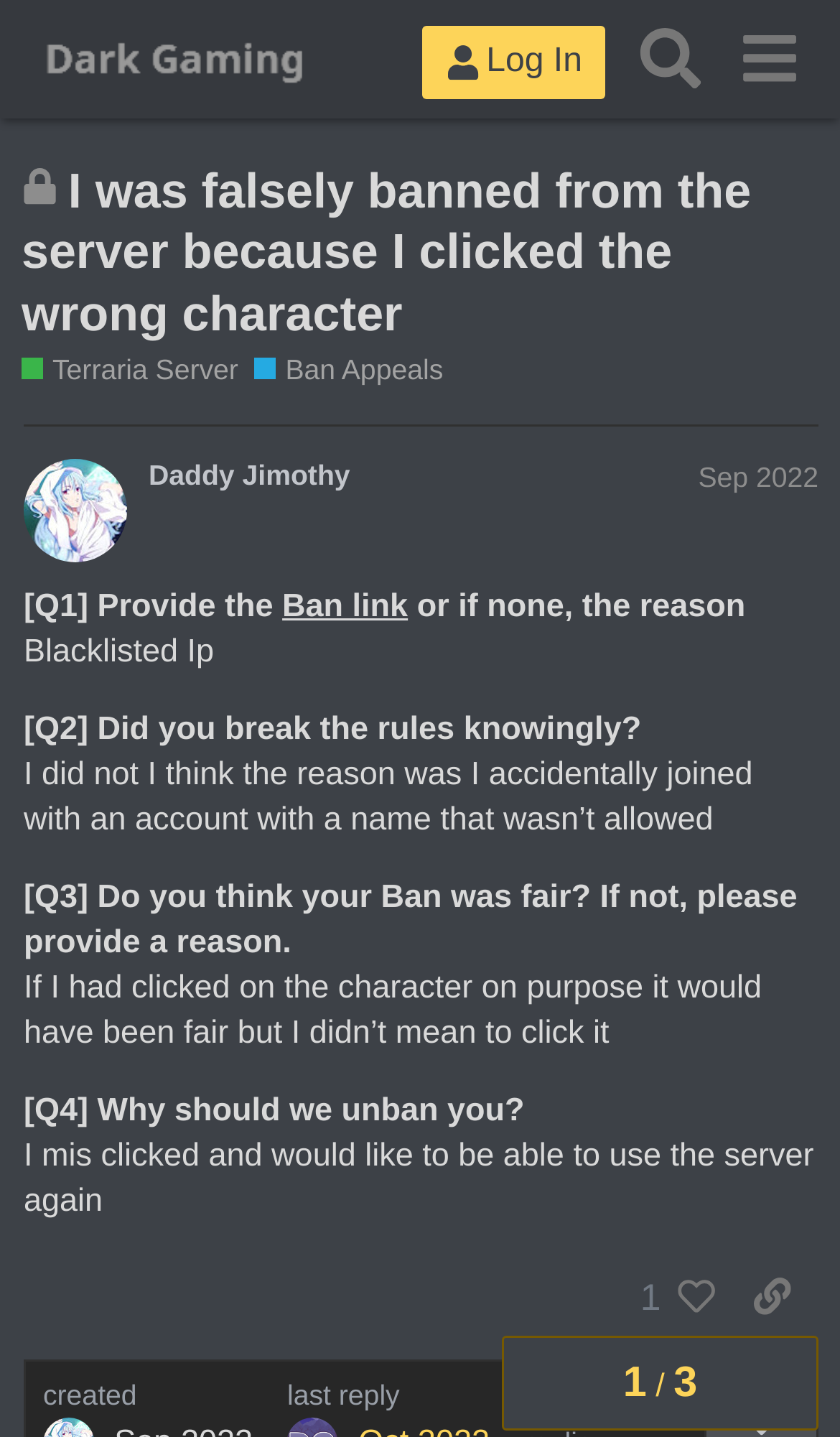Locate and generate the text content of the webpage's heading.

I was falsely banned from the server because I clicked the wrong character